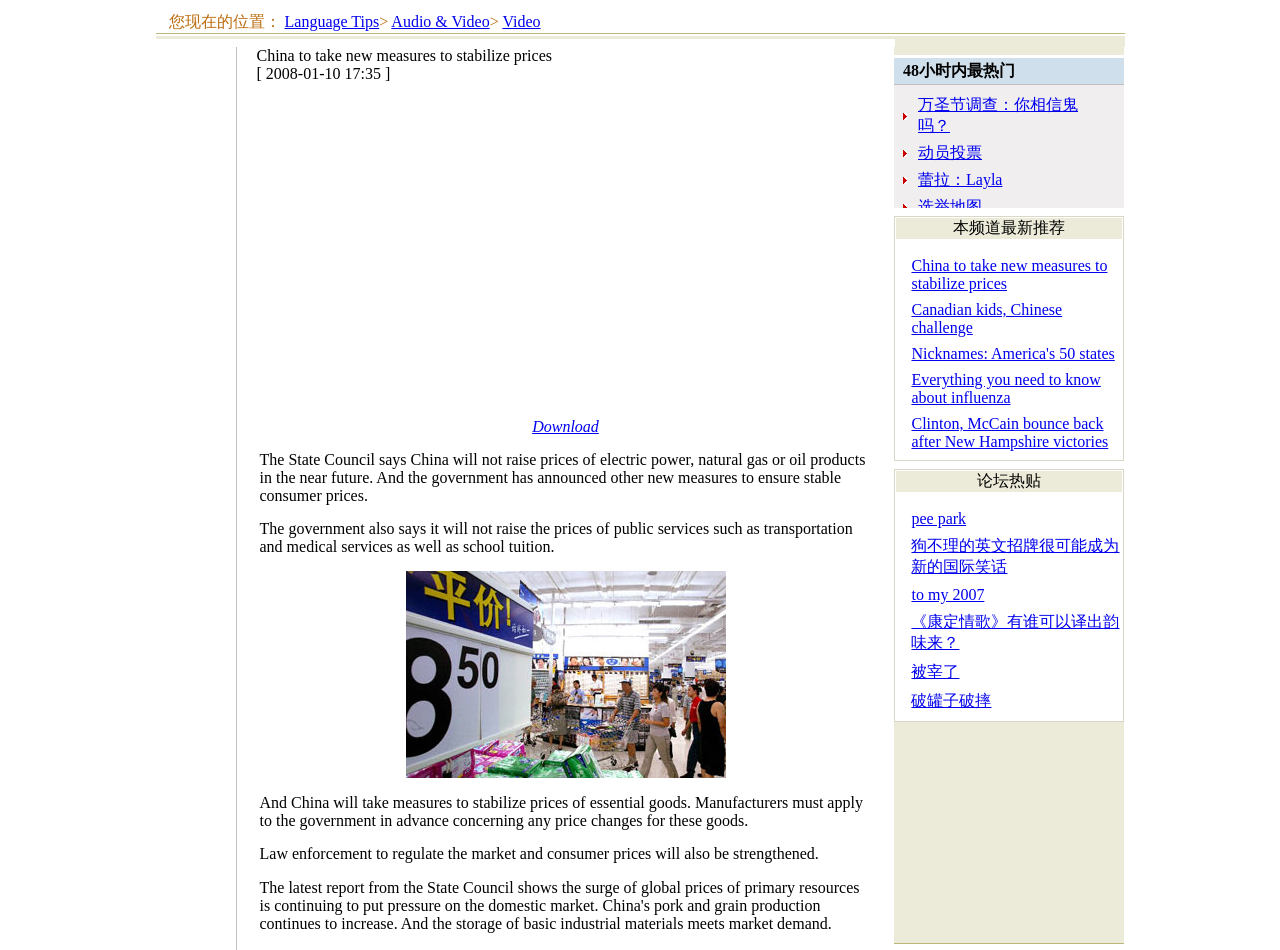Please determine the bounding box coordinates of the area that needs to be clicked to complete this task: 'Click the 'Video' link'. The coordinates must be four float numbers between 0 and 1, formatted as [left, top, right, bottom].

[0.392, 0.014, 0.422, 0.032]